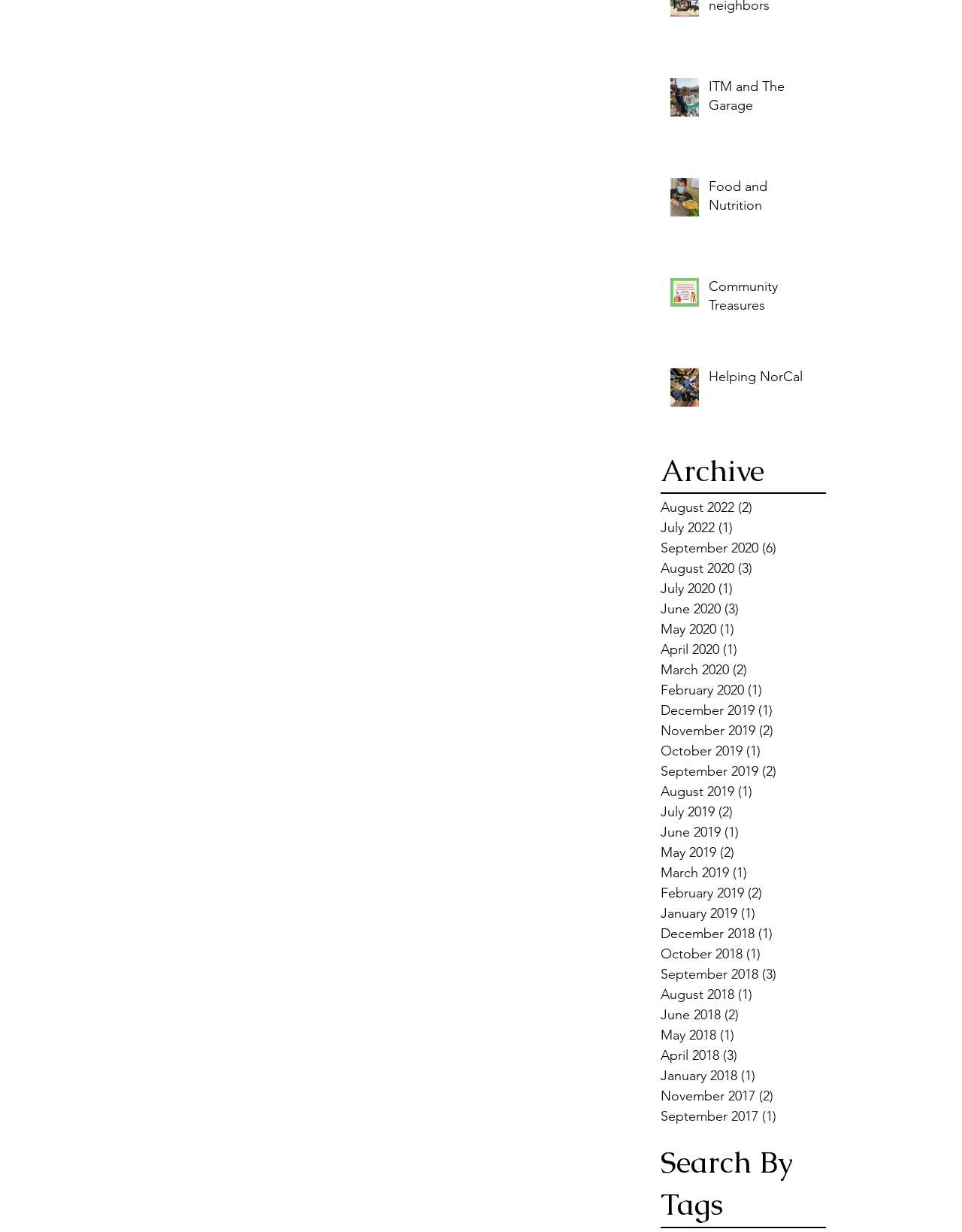Specify the bounding box coordinates of the element's region that should be clicked to achieve the following instruction: "click on ITM and The Garage". The bounding box coordinates consist of four float numbers between 0 and 1, in the format [left, top, right, bottom].

[0.687, 0.063, 0.727, 0.095]